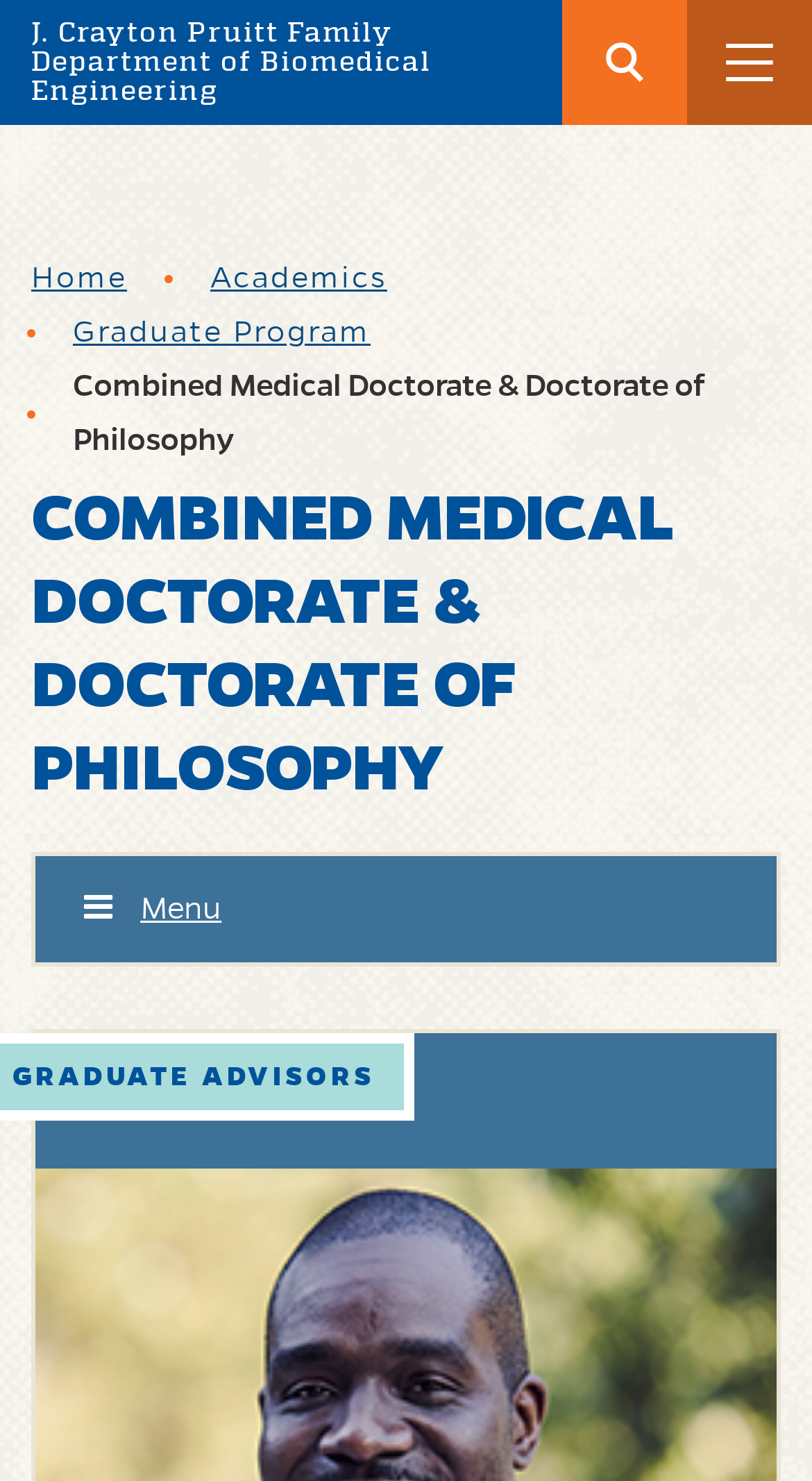What is the name of the program described on this page?
Give a single word or phrase answer based on the content of the image.

Combined Medical Doctorate & Doctorate of Philosophy